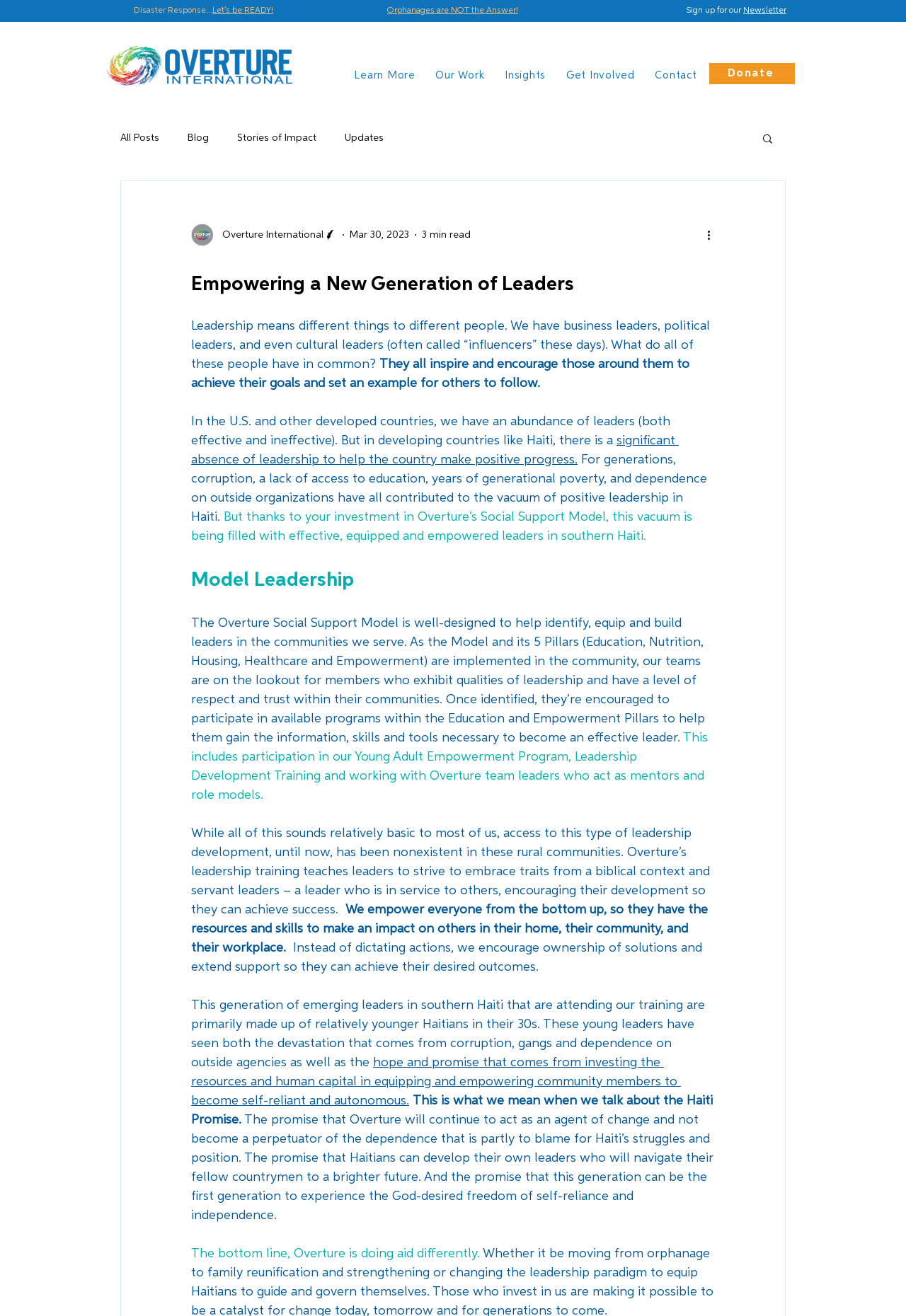How many links are there in the navigation menu?
Identify the answer in the screenshot and reply with a single word or phrase.

5